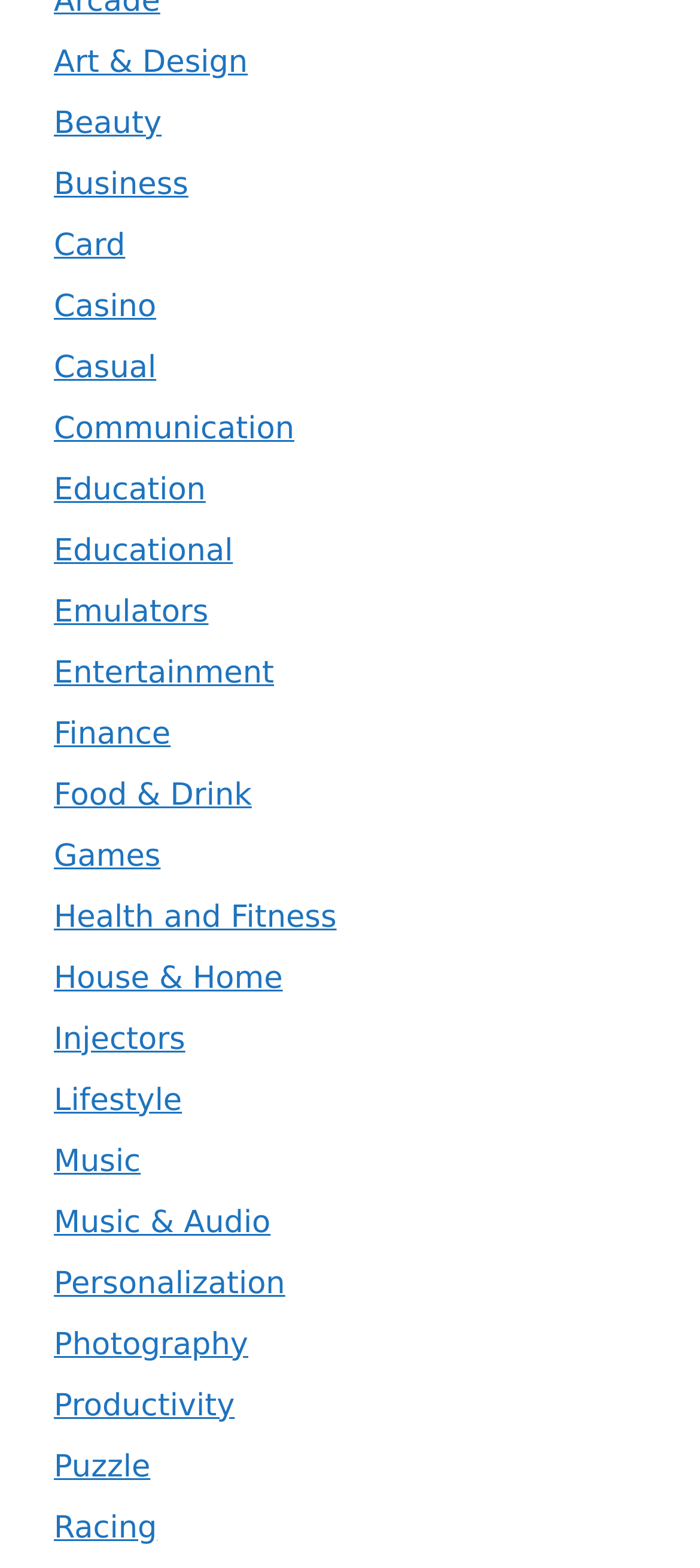Can you specify the bounding box coordinates of the area that needs to be clicked to fulfill the following instruction: "View Music & Audio"?

[0.077, 0.768, 0.387, 0.791]